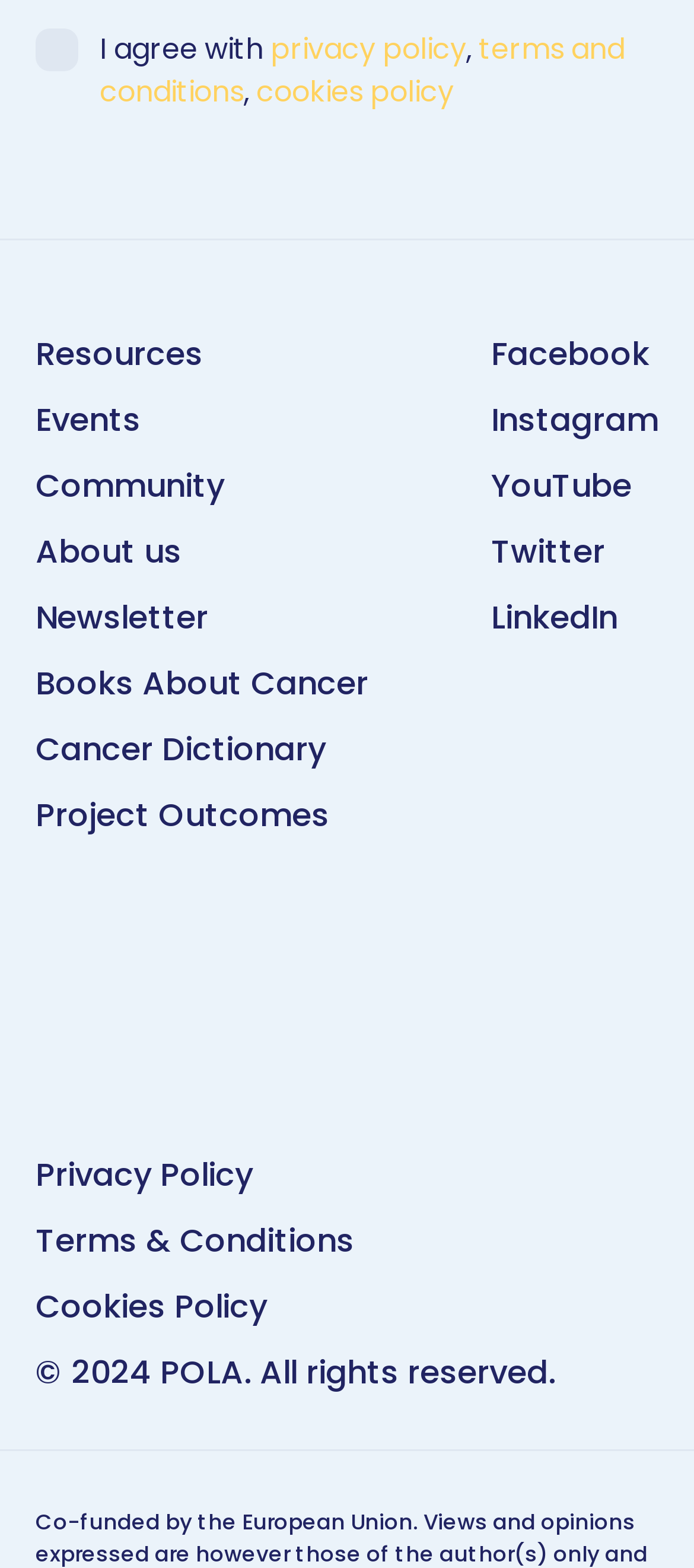Analyze the image and deliver a detailed answer to the question: How many main links are present in the top navigation bar?

The main links present in the top navigation bar are Resources, Events, Community, About us, Newsletter, Books About Cancer, and Cancer Dictionary.